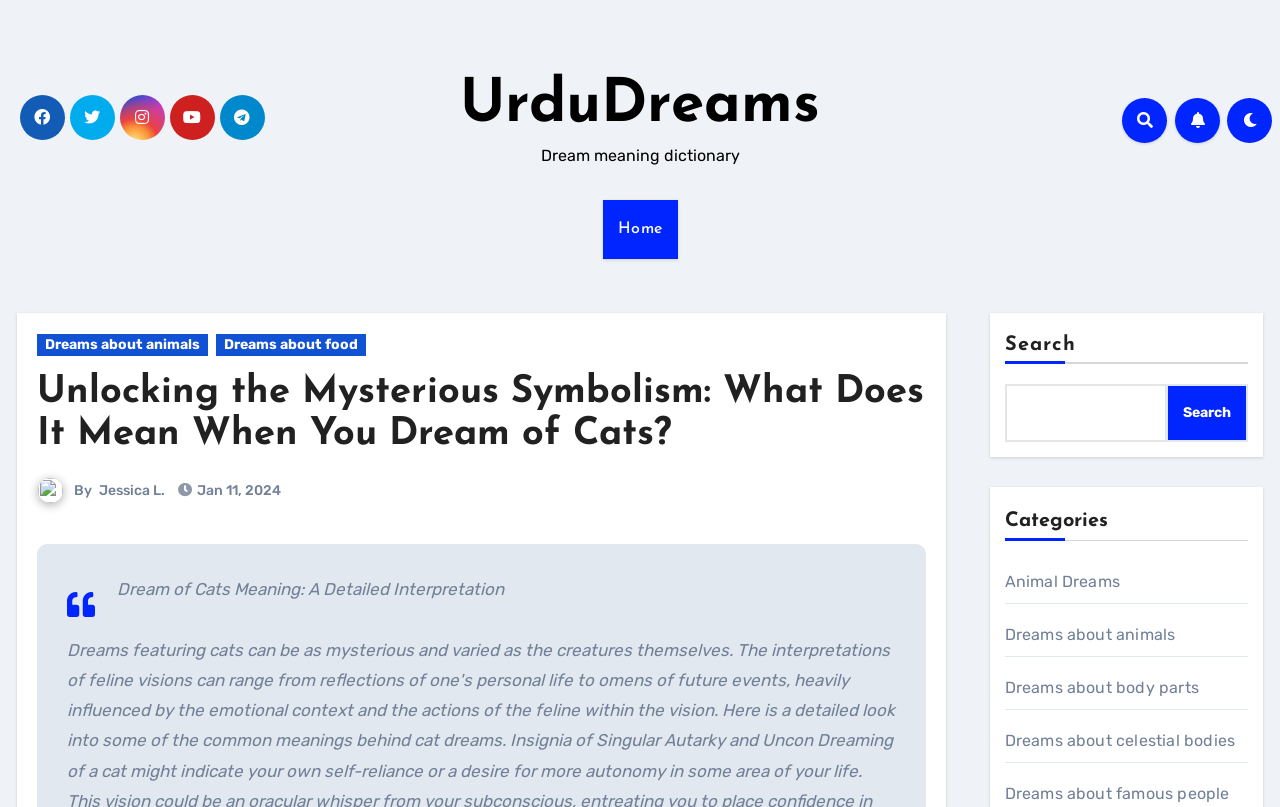Identify the bounding box coordinates of the section to be clicked to complete the task described by the following instruction: "Explore the dream meaning dictionary". The coordinates should be four float numbers between 0 and 1, formatted as [left, top, right, bottom].

[0.422, 0.181, 0.578, 0.204]